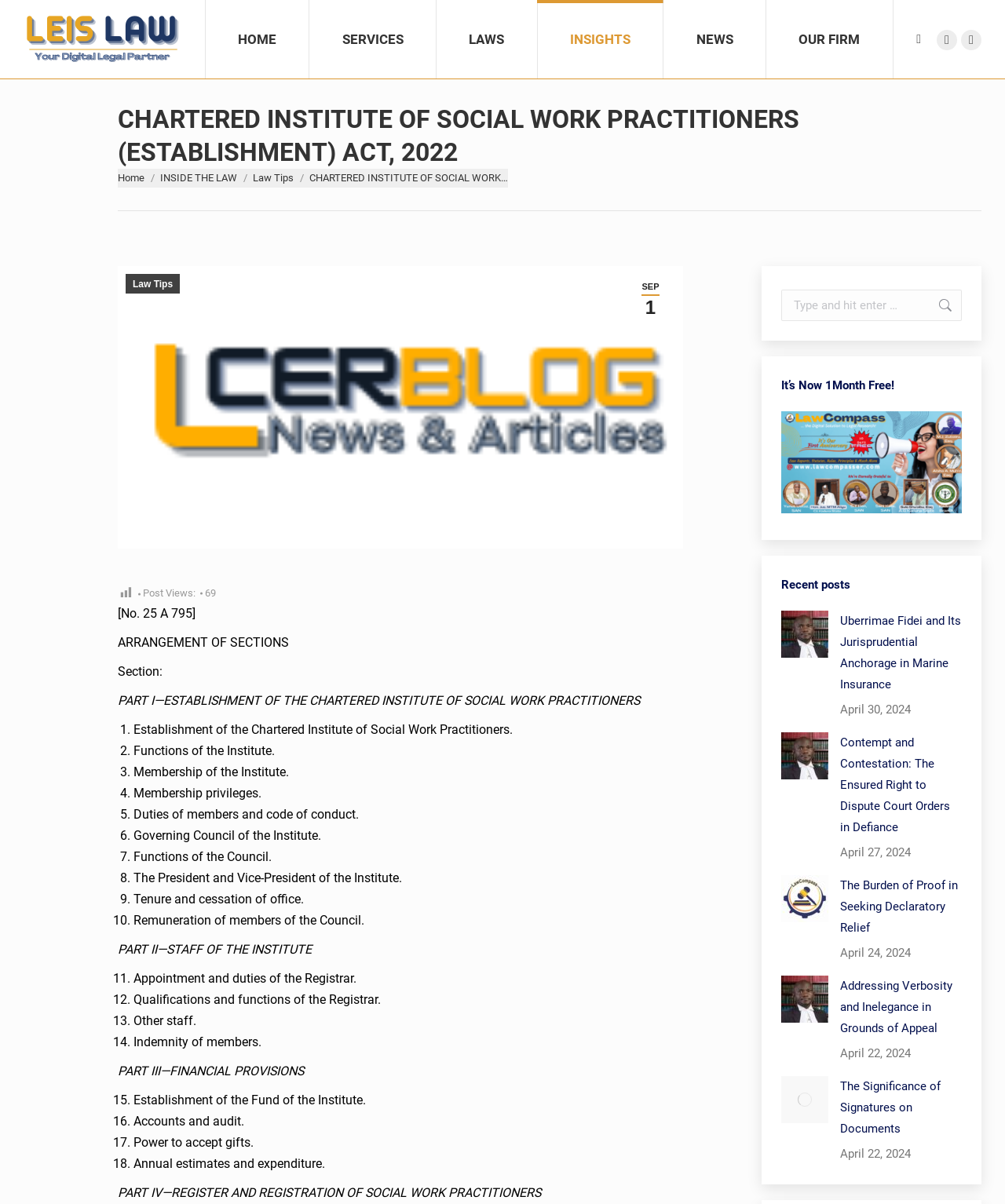What is the name of the law clinic?
Use the information from the image to give a detailed answer to the question.

I found the answer by looking at the top-left corner of the webpage, where it says 'LEIS LAW CLINIC' in a prominent font, indicating that it is the name of the law clinic.